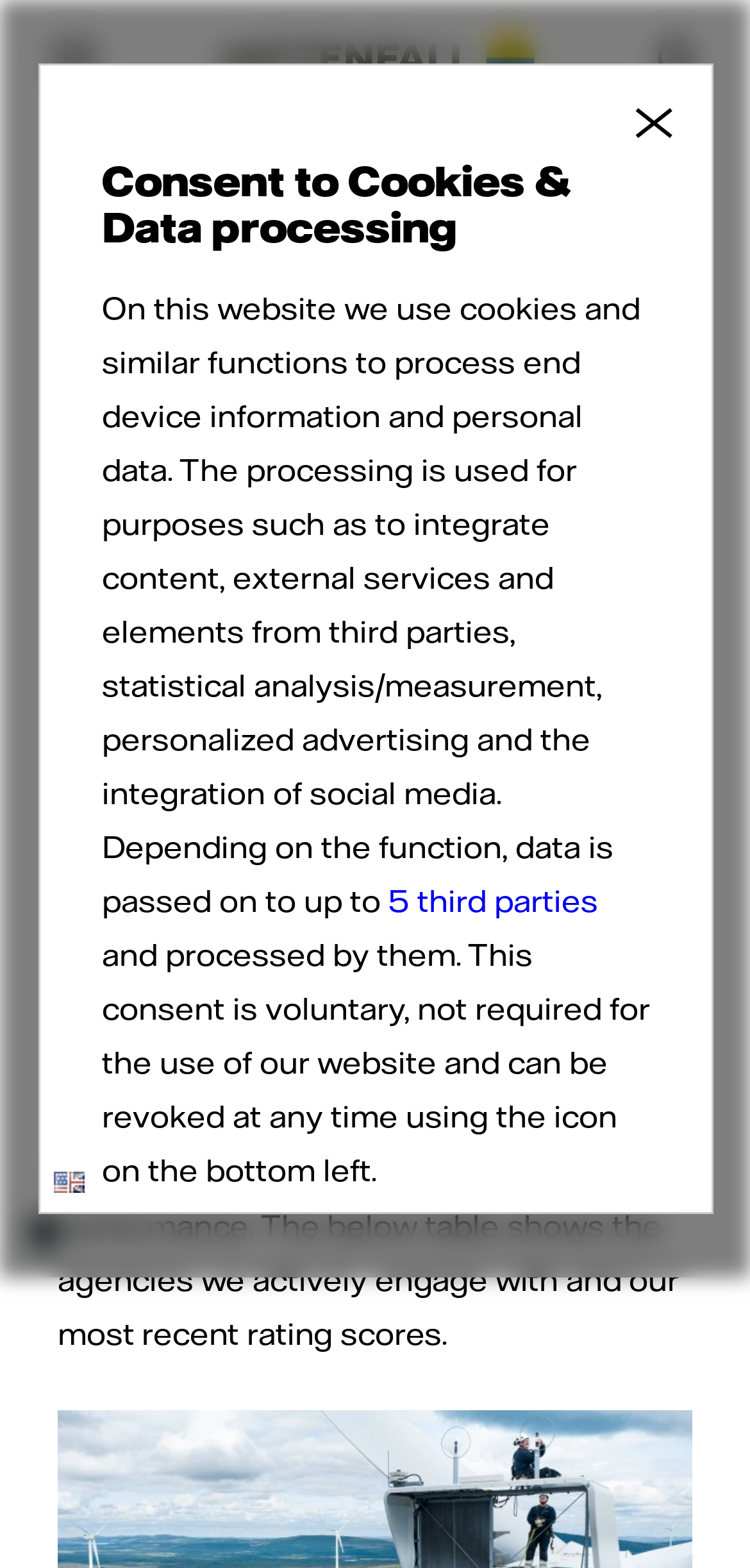Extract the bounding box coordinates for the UI element described as: "5 third parties".

[0.518, 0.562, 0.797, 0.587]